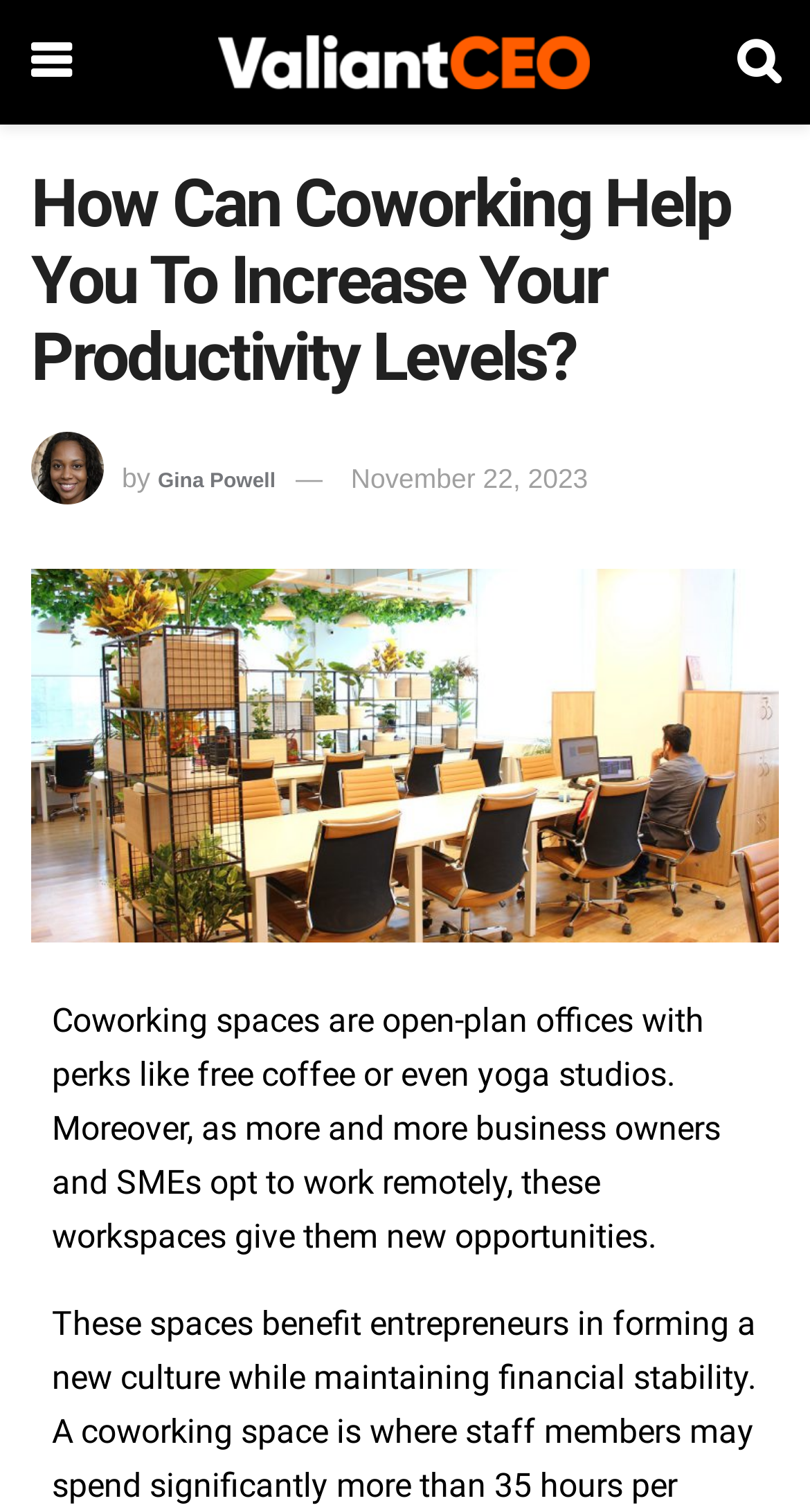Please give a short response to the question using one word or a phrase:
What is the topic of the article?

Coworking spaces